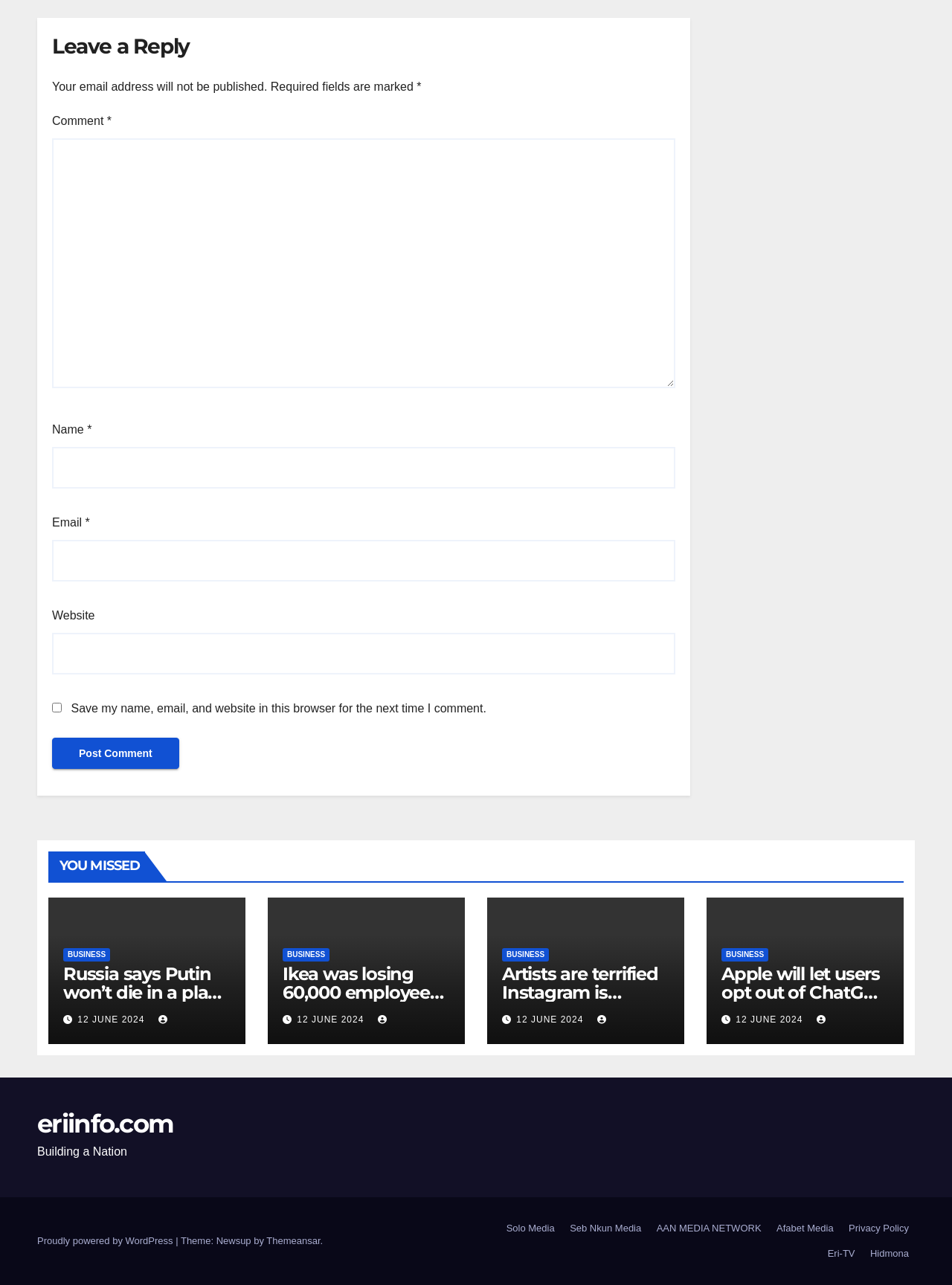Determine the bounding box coordinates for the clickable element required to fulfill the instruction: "Read the Privacy Policy". Provide the coordinates as four float numbers between 0 and 1, i.e., [left, top, right, bottom].

[0.885, 0.946, 0.961, 0.966]